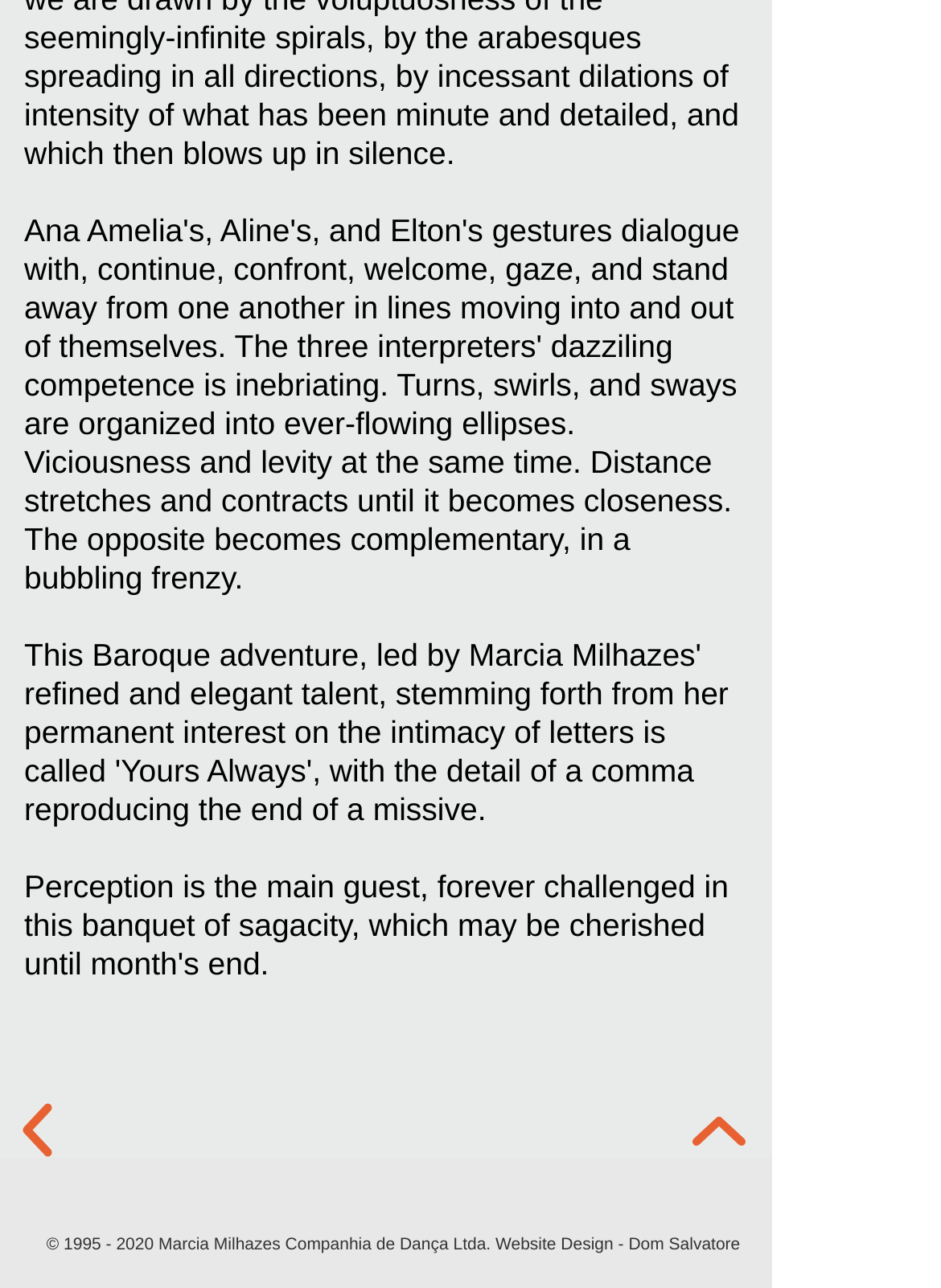What is the main theme of the text?
With the help of the image, please provide a detailed response to the question.

The main theme of the text is dance, as it describes movements such as 'swirls', 'sways', and 'ellipses', which are all related to dance.